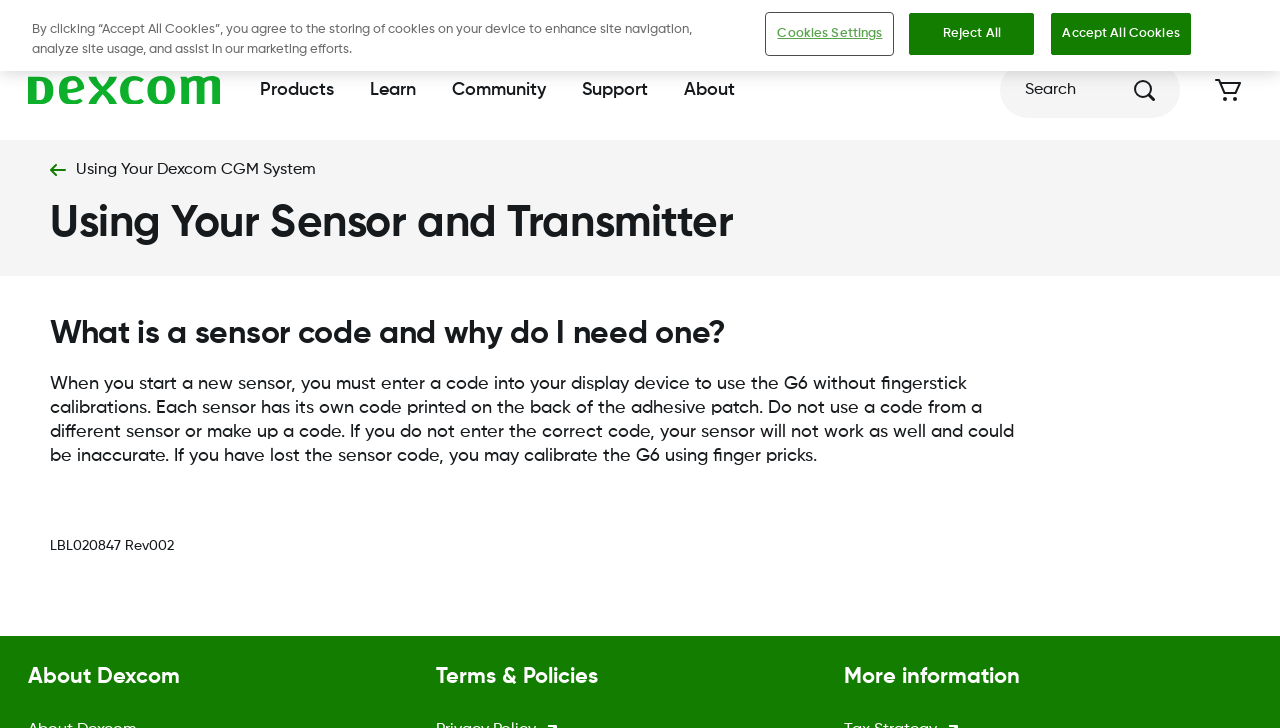Specify the bounding box coordinates of the element's region that should be clicked to achieve the following instruction: "Click the Products button". The bounding box coordinates consist of four float numbers between 0 and 1, in the format [left, top, right, bottom].

[0.203, 0.107, 0.261, 0.146]